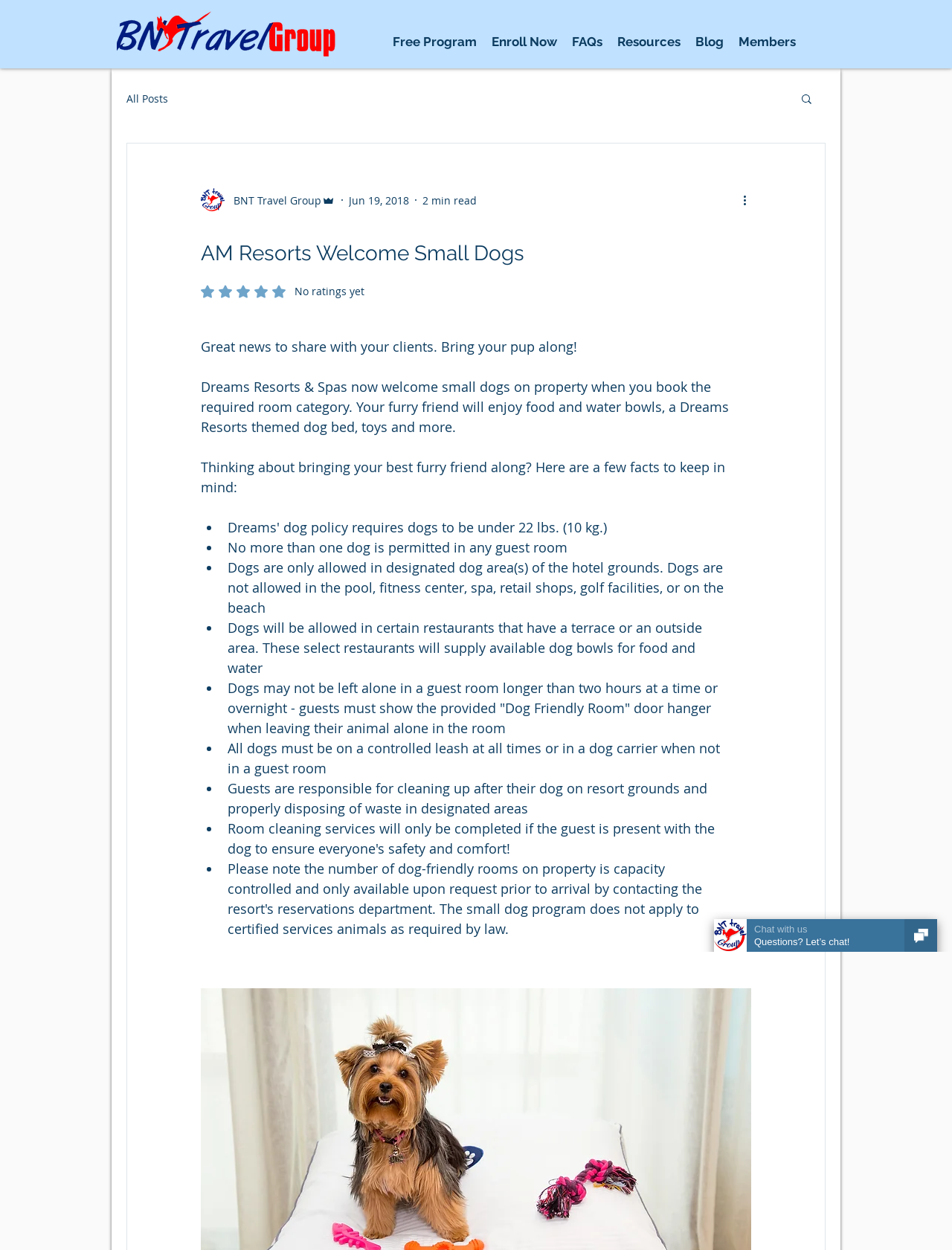Locate the bounding box coordinates of the clickable element to fulfill the following instruction: "Read 'AM Resorts Welcome Small Dogs' article". Provide the coordinates as four float numbers between 0 and 1 in the format [left, top, right, bottom].

[0.211, 0.186, 0.789, 0.214]